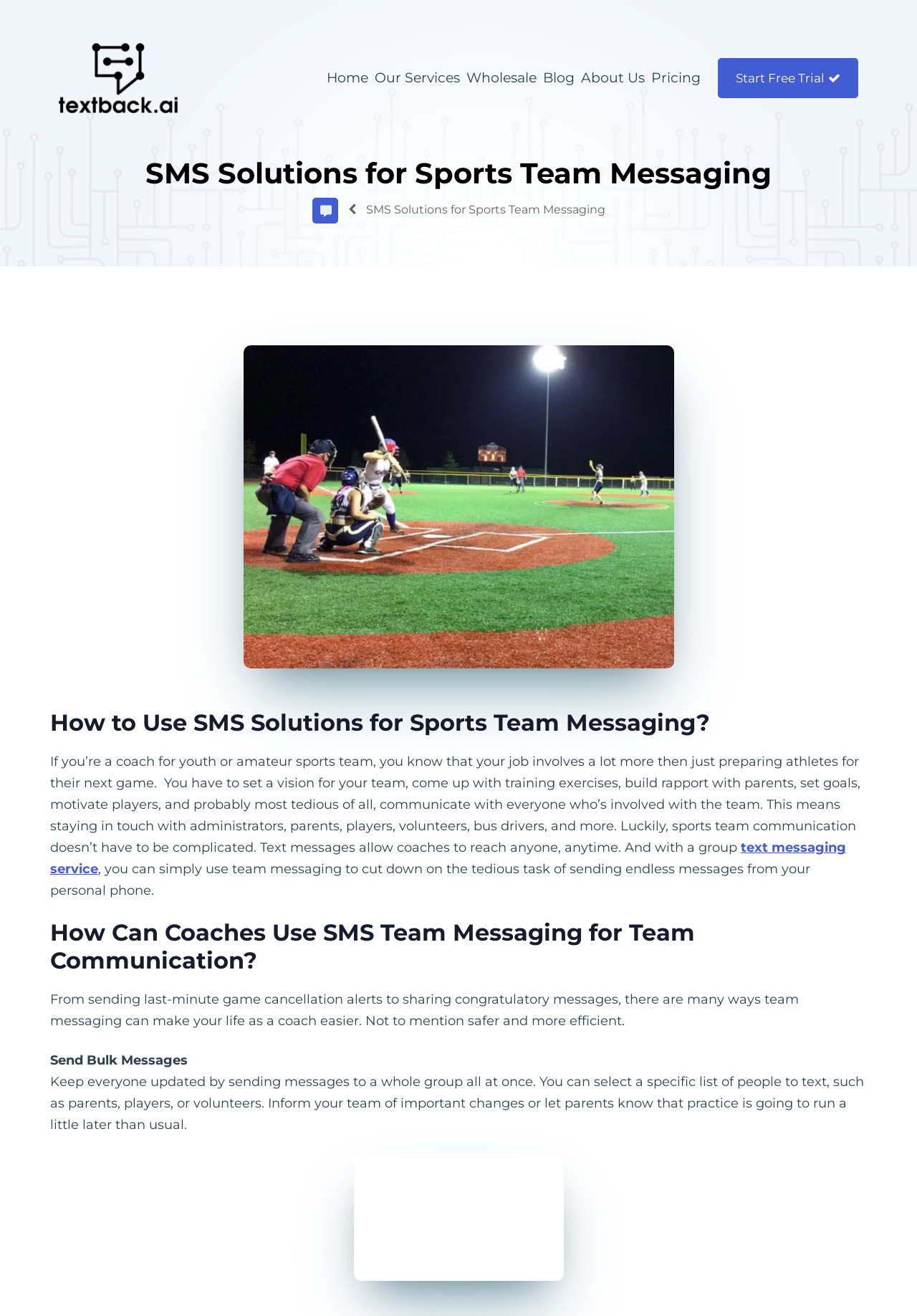Find the bounding box coordinates for the area that should be clicked to accomplish the instruction: "Click the 'Home' link".

[0.356, 0.053, 0.402, 0.065]